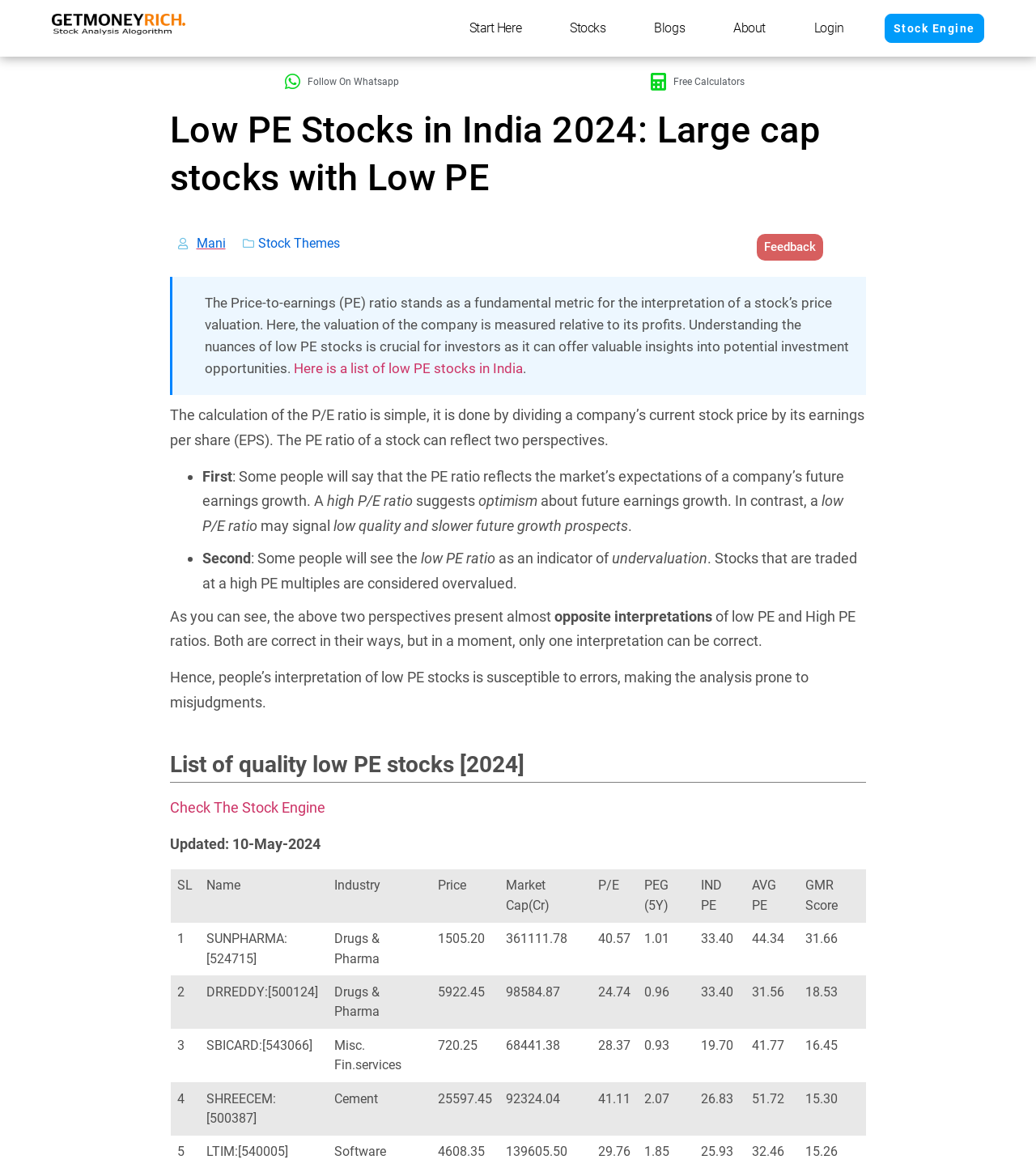Illustrate the webpage with a detailed description.

This webpage is about low PE Indian stocks in 2024. At the top, there is a logo of "GetMoneyRich - Stock Analysis Algorithm" on the left, followed by a navigation menu with links to "Start Here", "Stocks", "Blogs", "About", and "Login" on the right. Below the navigation menu, there are two links: "Follow On Whatsapp" and "Free Calculators".

The main content of the webpage starts with a heading "Low PE Stocks in India 2024: Large cap stocks with Low PE". Below the heading, there is a paragraph explaining the concept of Price-to-earnings (PE) ratio and its importance in stock valuation. The paragraph is followed by a link to a list of low PE stocks in India.

The webpage then delves deeper into the interpretation of low PE stocks, presenting two opposing perspectives: one that sees low PE as a sign of undervaluation and another that views it as a sign of low quality and slower future growth prospects. The text is organized into two bullet points, each explaining one perspective.

After discussing the interpretations, the webpage presents a list of quality low PE stocks in 2024. The list is displayed in a table format with columns for SL, Name, Industry, Price, Market Cap, P/E, PEG (5Y), IND PE, AVG PE, and GMR Score. The table has multiple rows, each representing a different stock, with the first row showing the column headers and the subsequent rows displaying the data for each stock.

At the bottom of the webpage, there is a link to "Check The Stock Engine" and a note indicating that the list was updated on 10-May-2024.